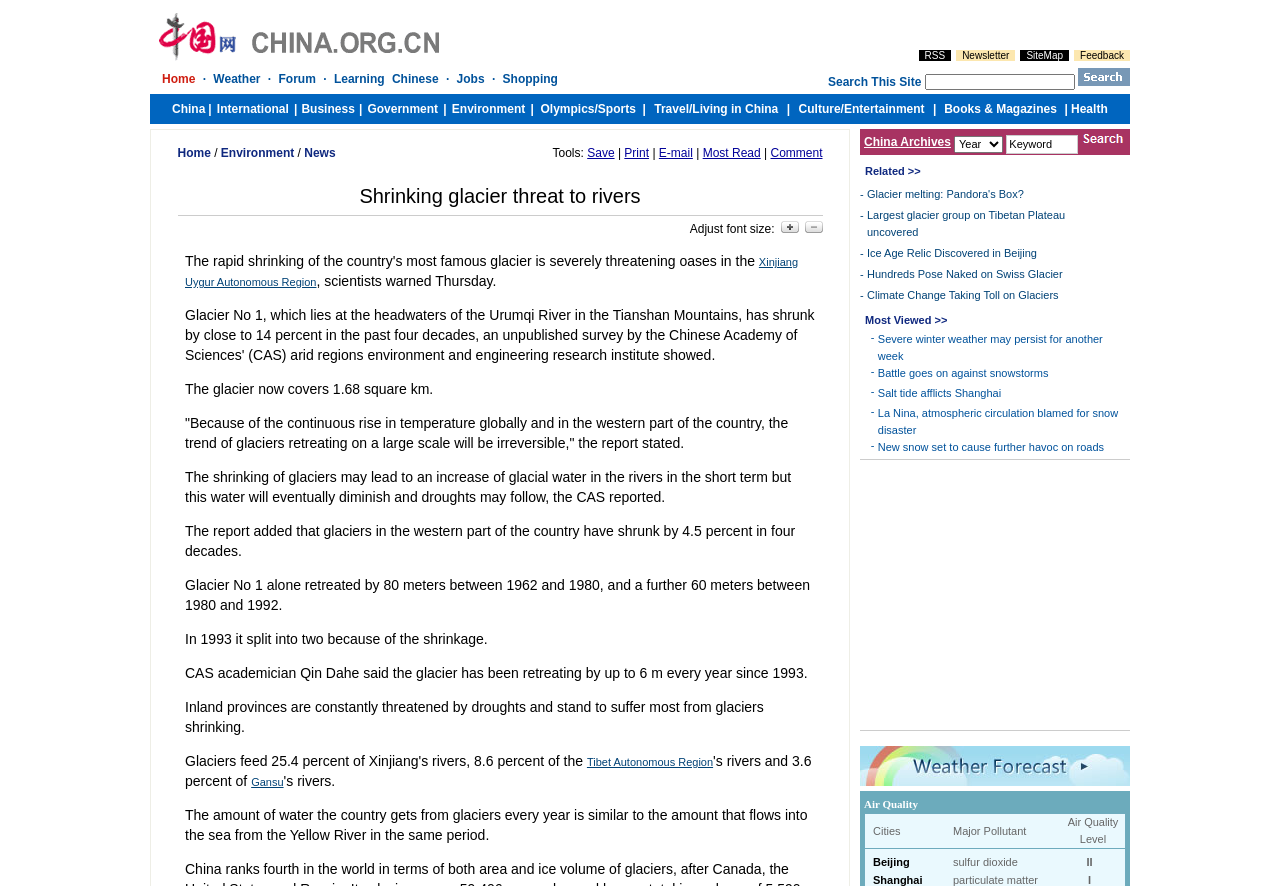Find the bounding box coordinates of the clickable region needed to perform the following instruction: "Adjust font size". The coordinates should be provided as four float numbers between 0 and 1, i.e., [left, top, right, bottom].

[0.139, 0.244, 0.643, 0.272]